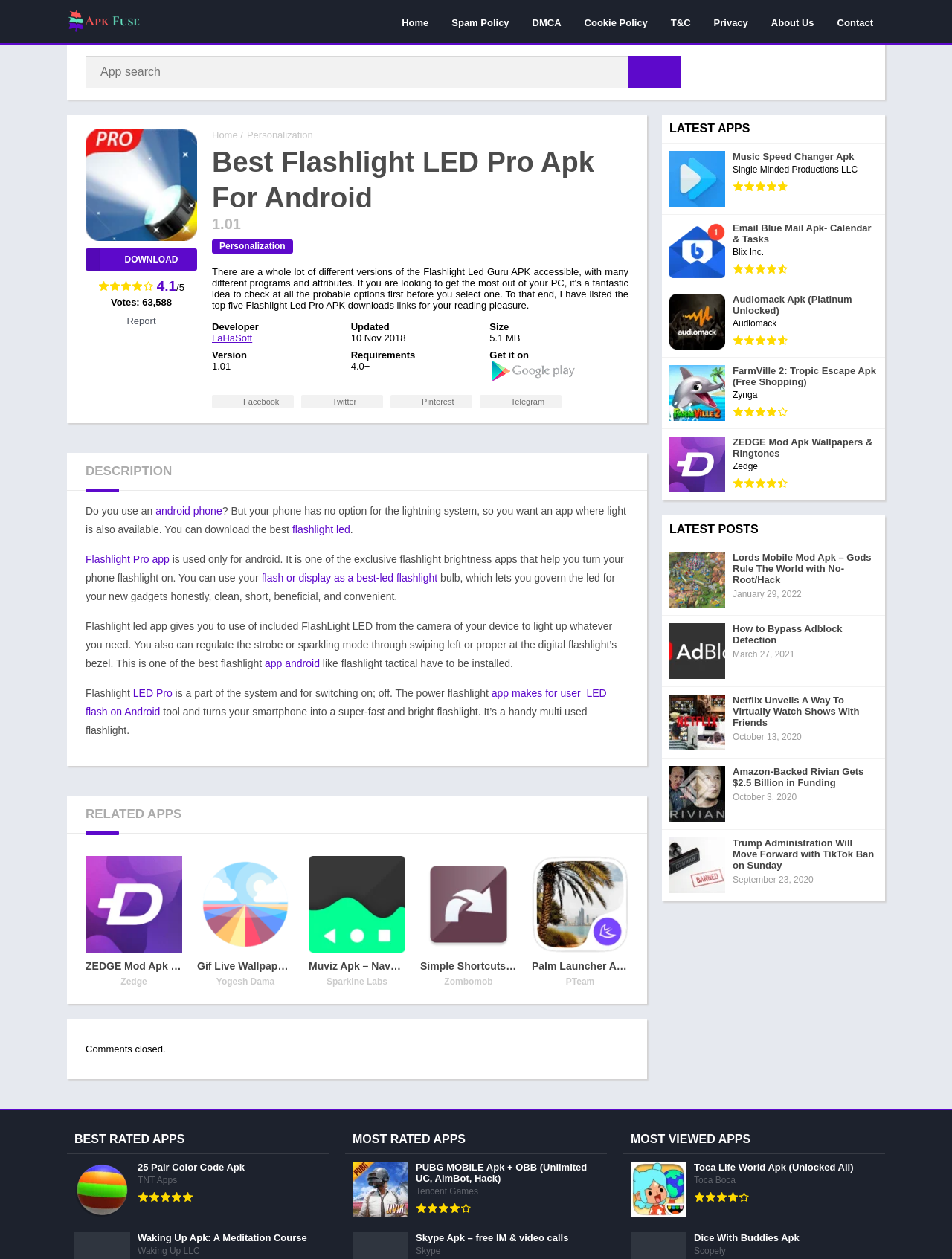Identify and provide the text content of the webpage's primary headline.

Best Flashlight LED Pro Apk For Android